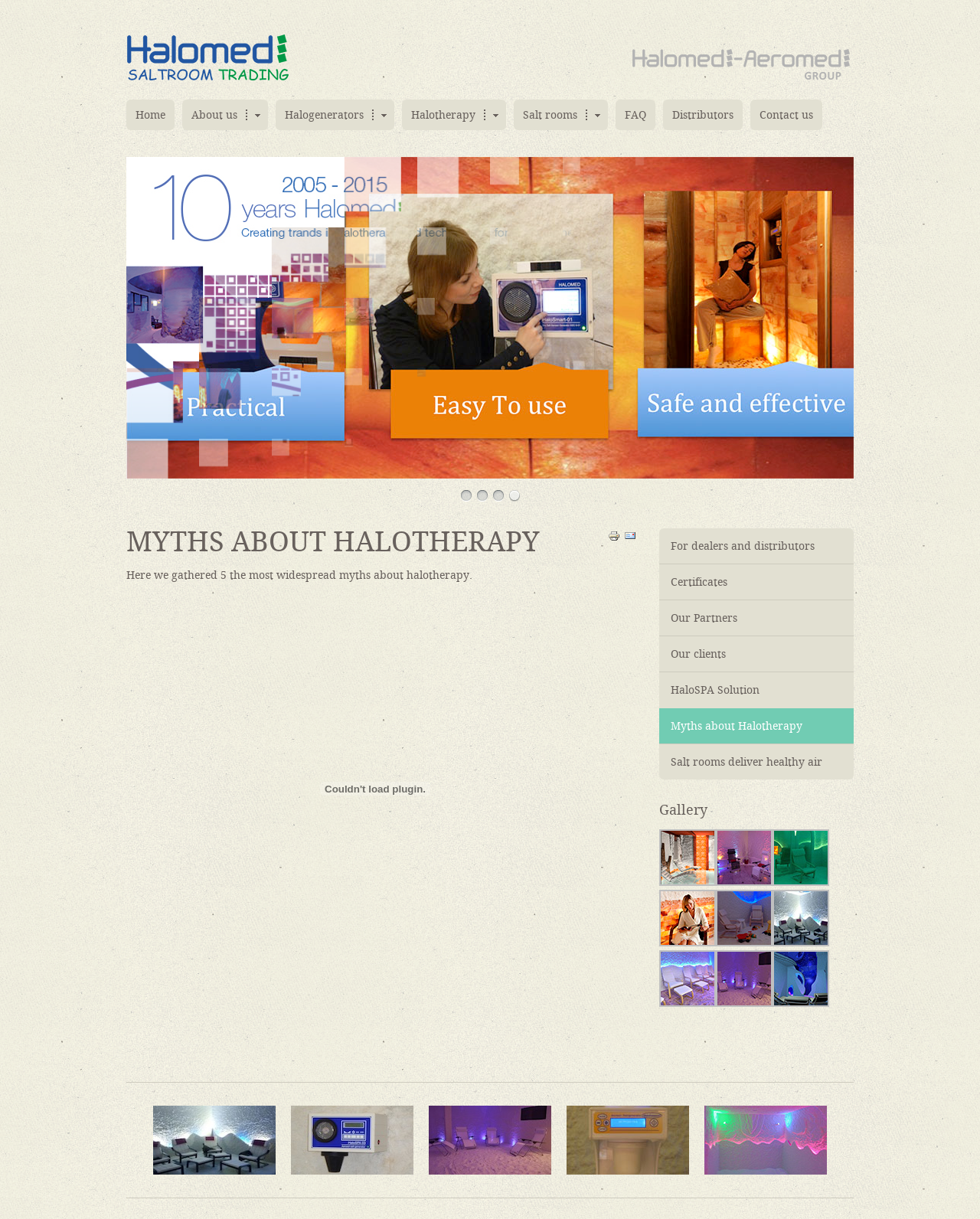Please identify the bounding box coordinates of the clickable element to fulfill the following instruction: "View the 'Gallery'". The coordinates should be four float numbers between 0 and 1, i.e., [left, top, right, bottom].

[0.672, 0.658, 0.871, 0.671]